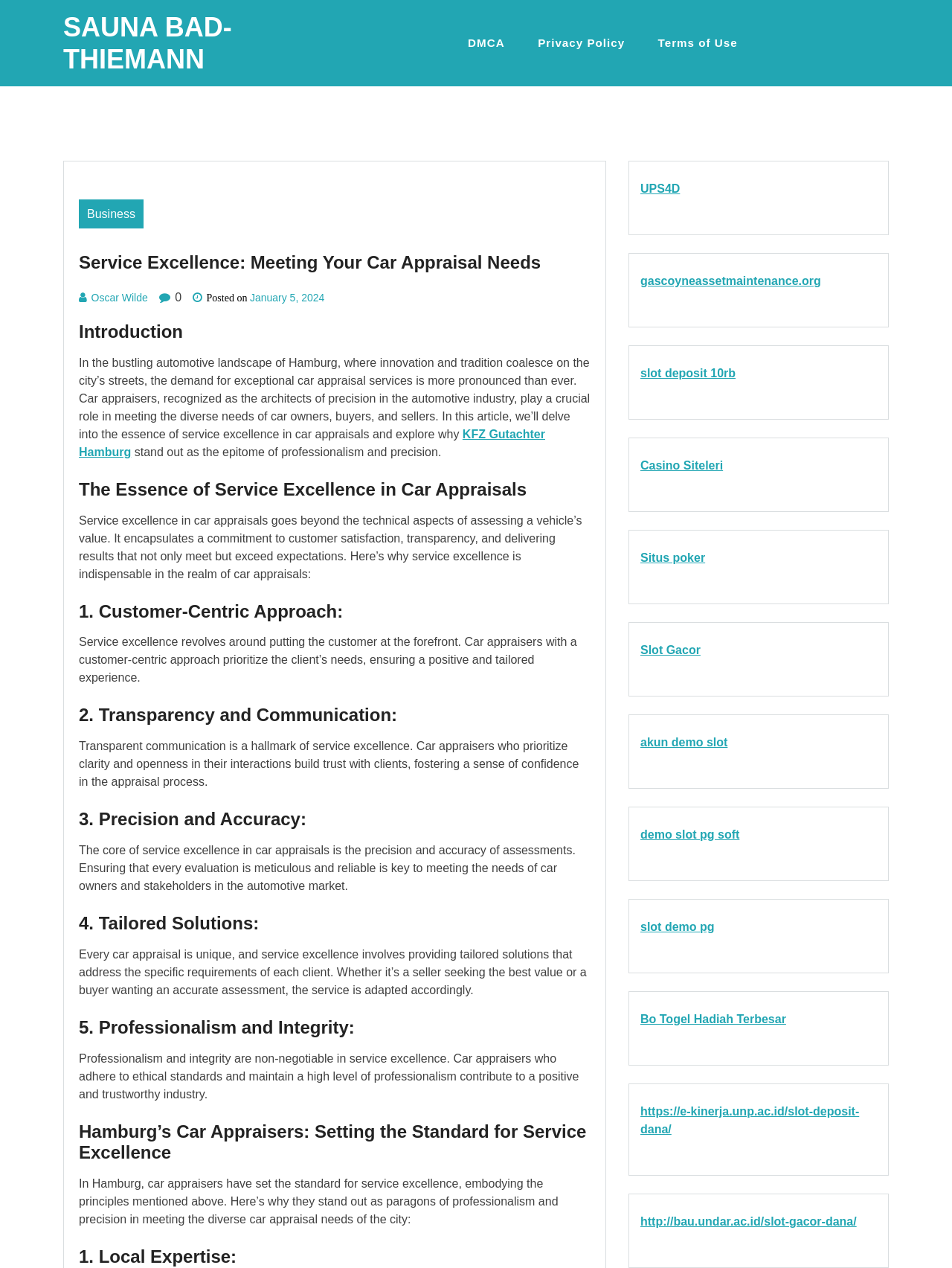Answer the following query concisely with a single word or phrase:
What is unique about every car appraisal?

Specific requirements of each client